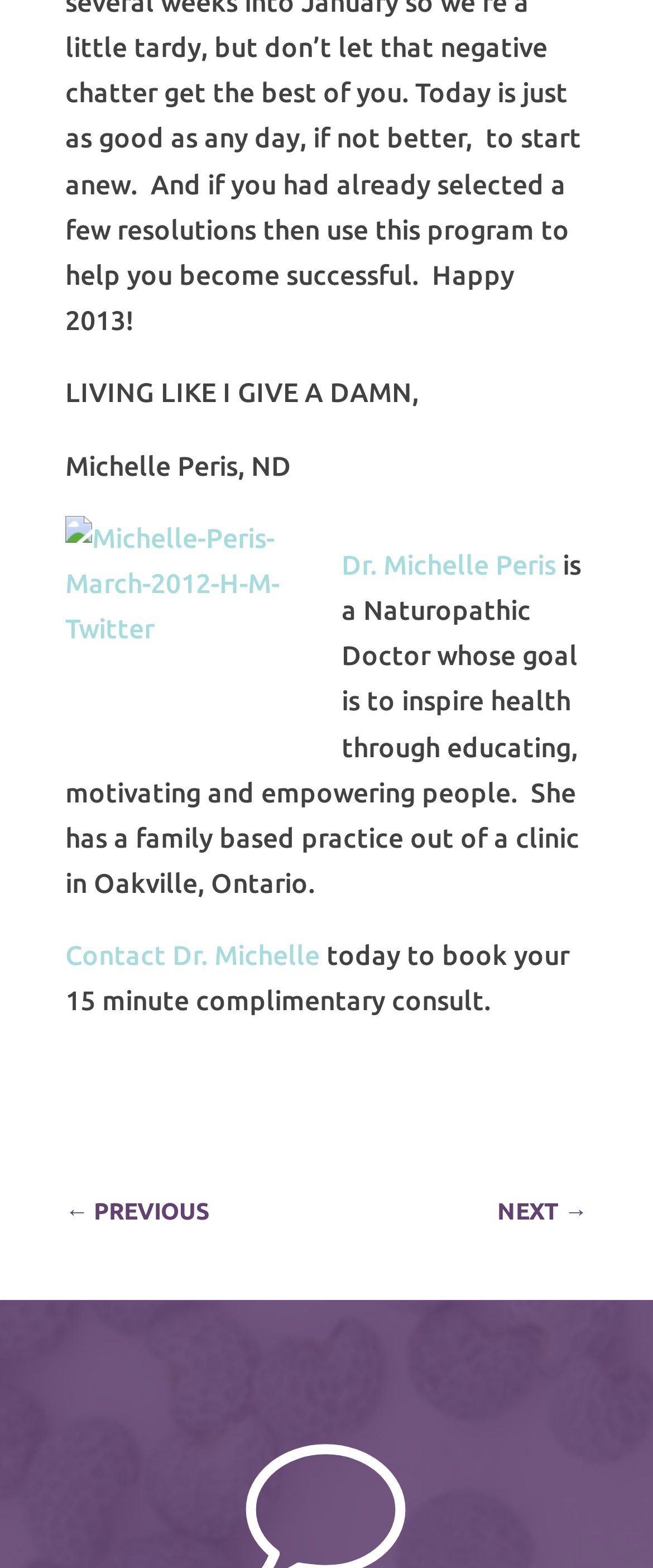Respond with a single word or phrase:
What is the purpose of contacting Dr. Michelle?

To book a complimentary consult